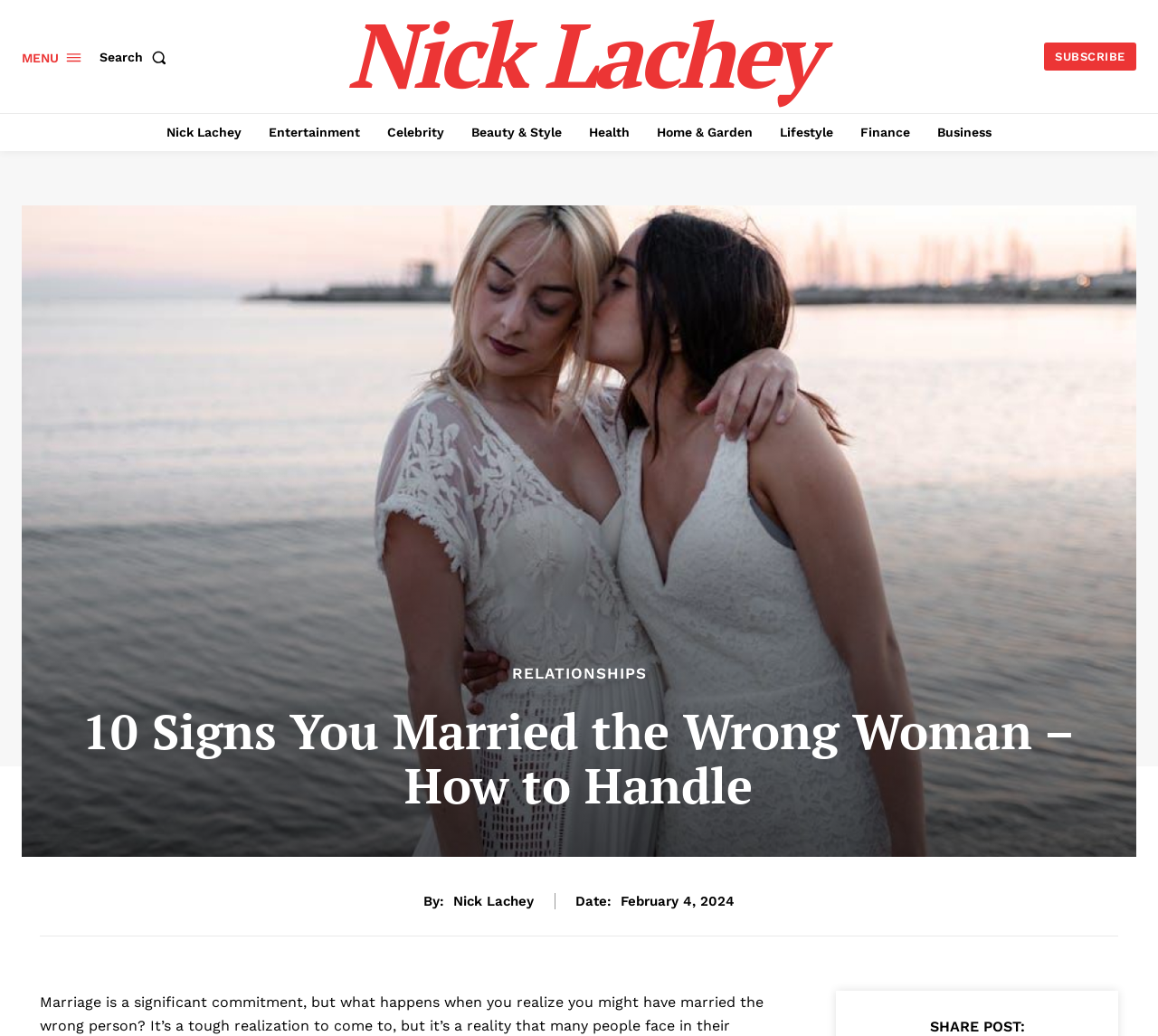Please provide the bounding box coordinates for the element that needs to be clicked to perform the following instruction: "Learn about the company". The coordinates should be given as four float numbers between 0 and 1, i.e., [left, top, right, bottom].

[0.474, 0.484, 0.578, 0.511]